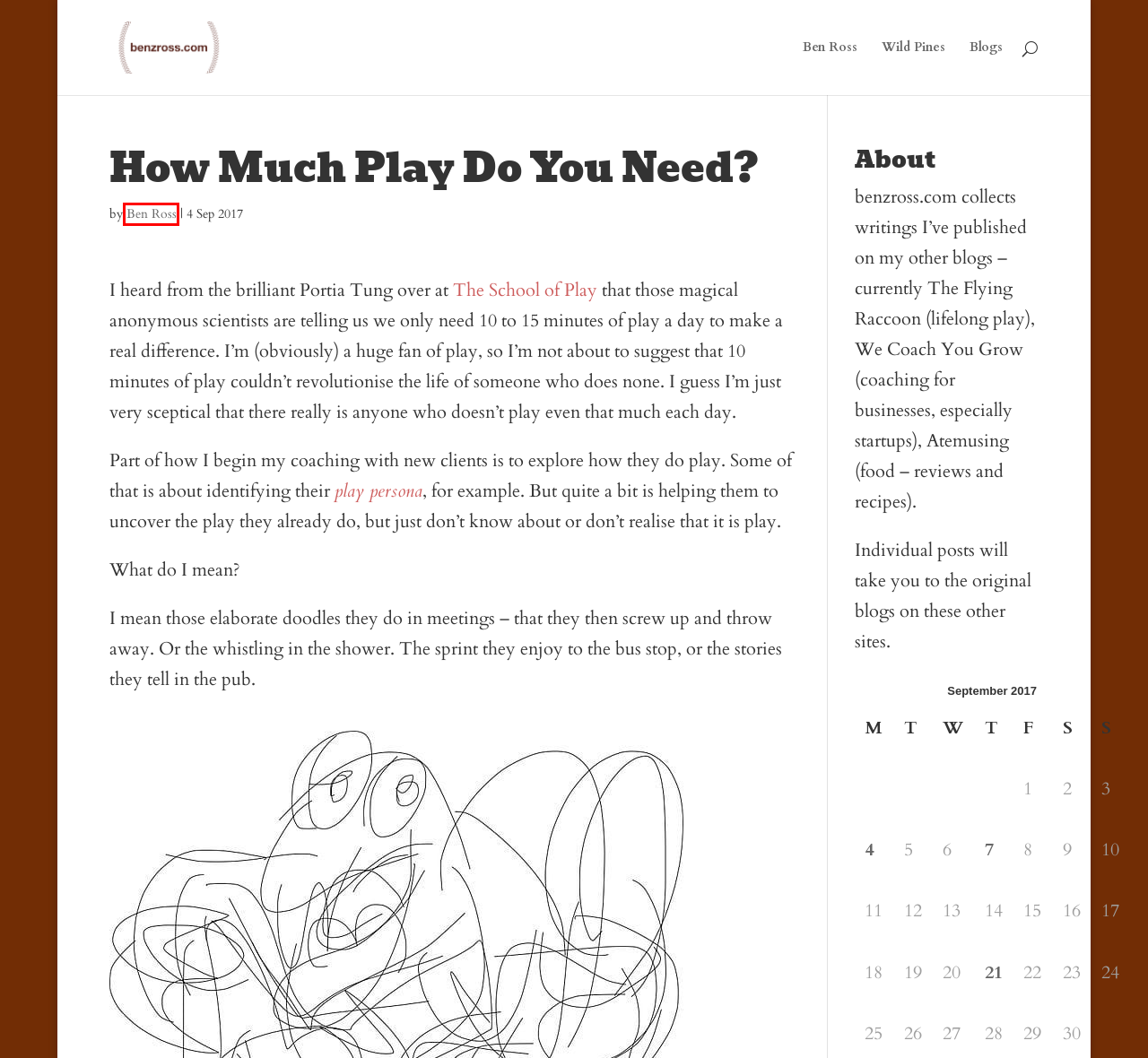Given a screenshot of a webpage with a red bounding box, please pick the webpage description that best fits the new webpage after clicking the element inside the bounding box. Here are the candidates:
A. The Flying Raccoon Play Persona Test - The Flying Raccoon
B. Ben Ross | benzross.com
C. Blogs | benzross.com
D. Don’t Save Coaching for a Rainy Day | benzross.com
E. Wild Pines | benzross.com
F. Archives | benzross.com
G. Home - The Flying Raccoon
H. benzross.com | The collected writings of Ben Ross

B